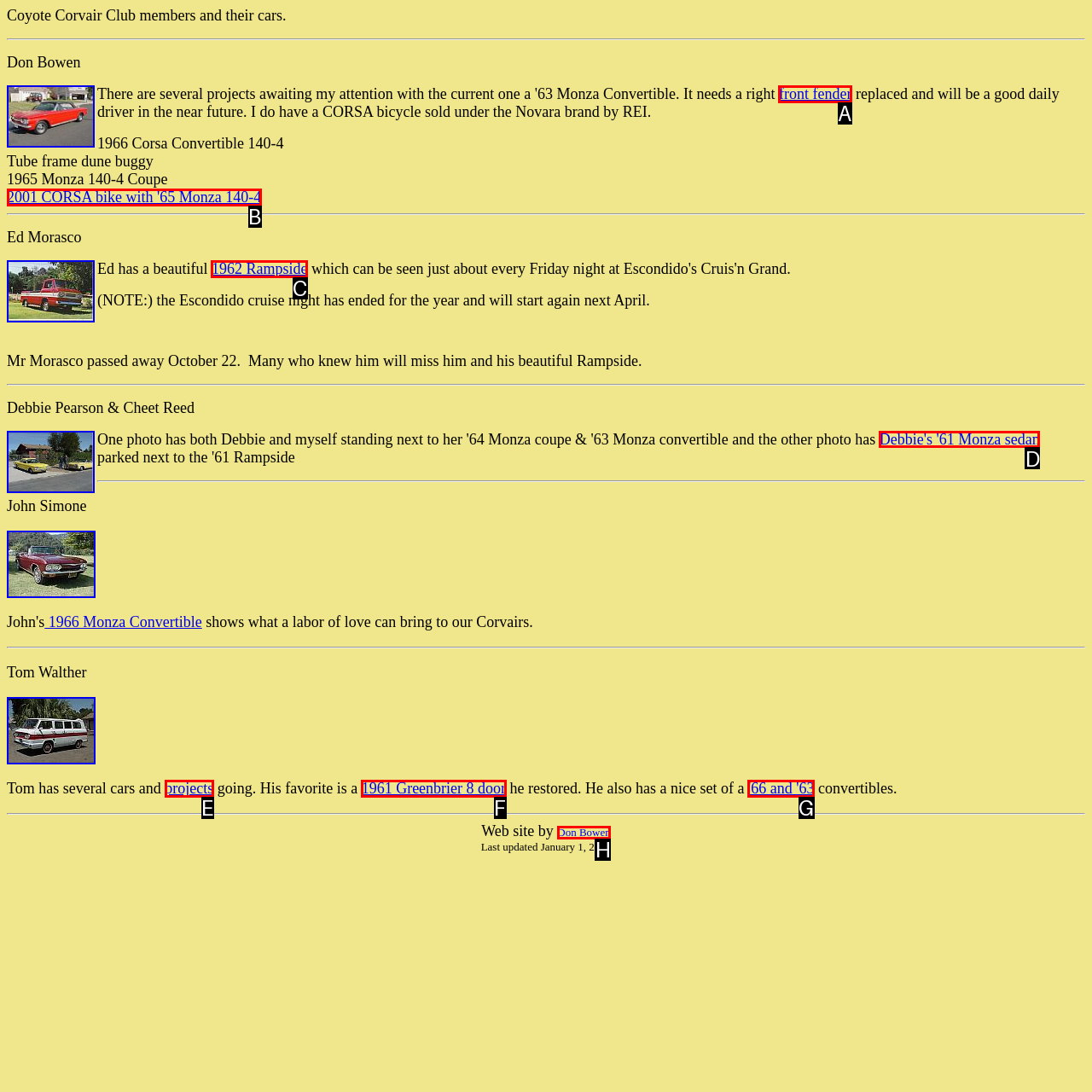Tell me which element should be clicked to achieve the following objective: Explore Debbie's '61 Monza sedan
Reply with the letter of the correct option from the displayed choices.

D